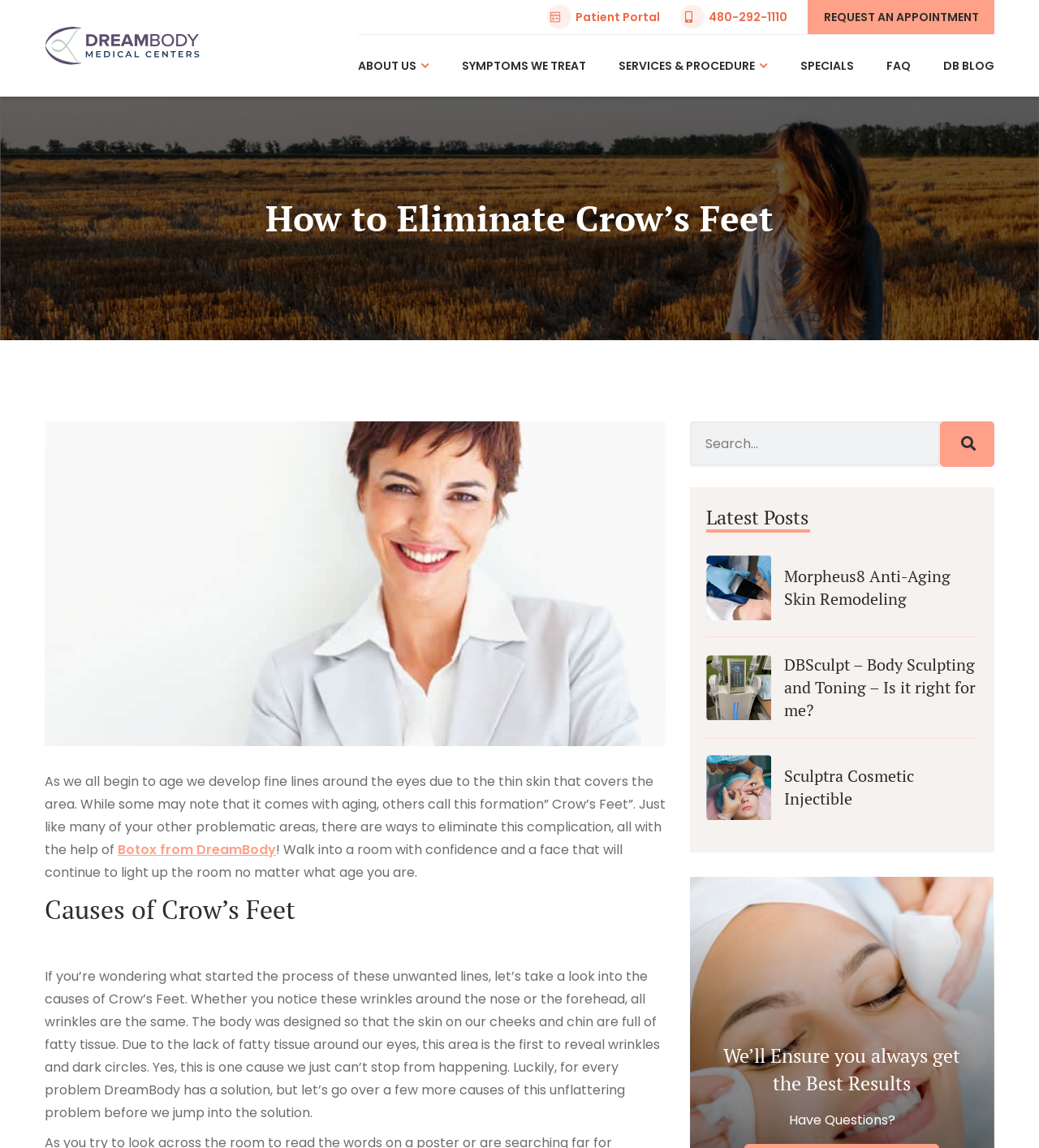What is the name of the procedure mentioned in the 'Latest Posts' section?
Provide a one-word or short-phrase answer based on the image.

Morpheus8